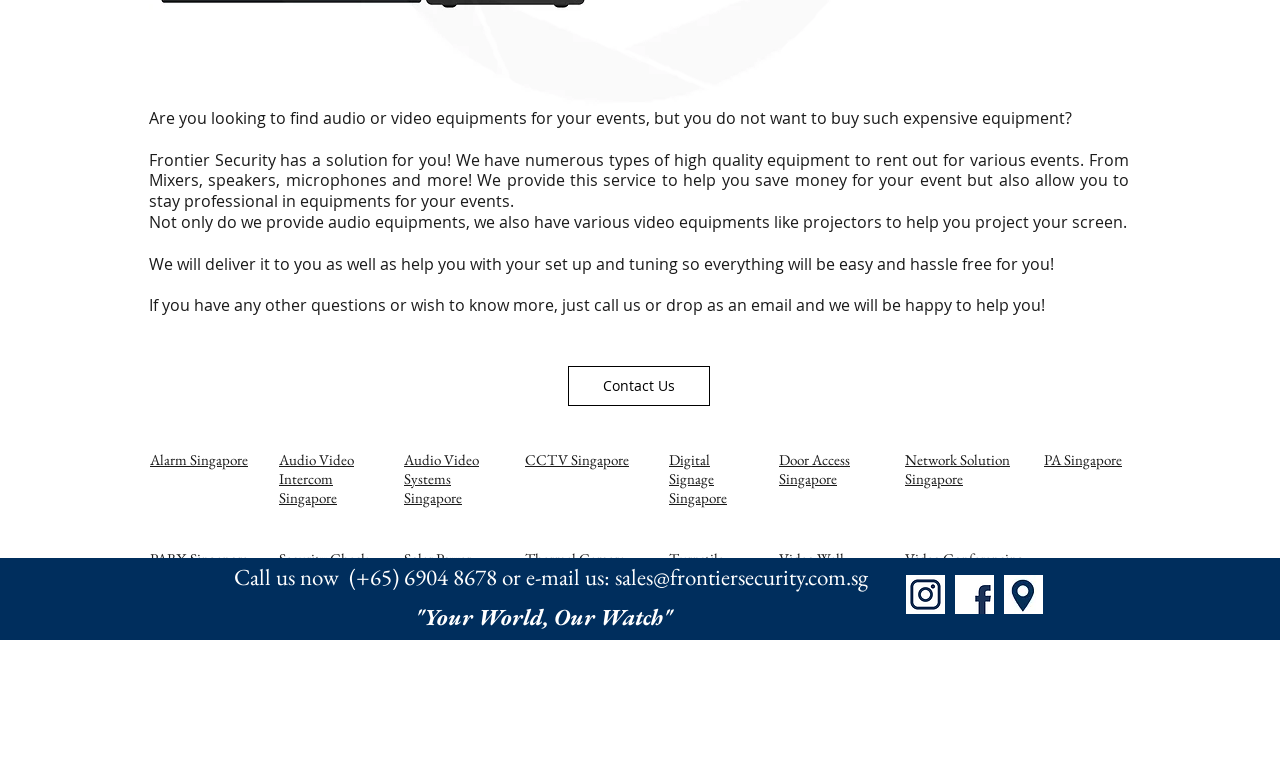Identify the bounding box for the described UI element. Provide the coordinates in (top-left x, top-left y, bottom-right x, bottom-right y) format with values ranging from 0 to 1: aria-label="FB"

[0.746, 0.758, 0.777, 0.809]